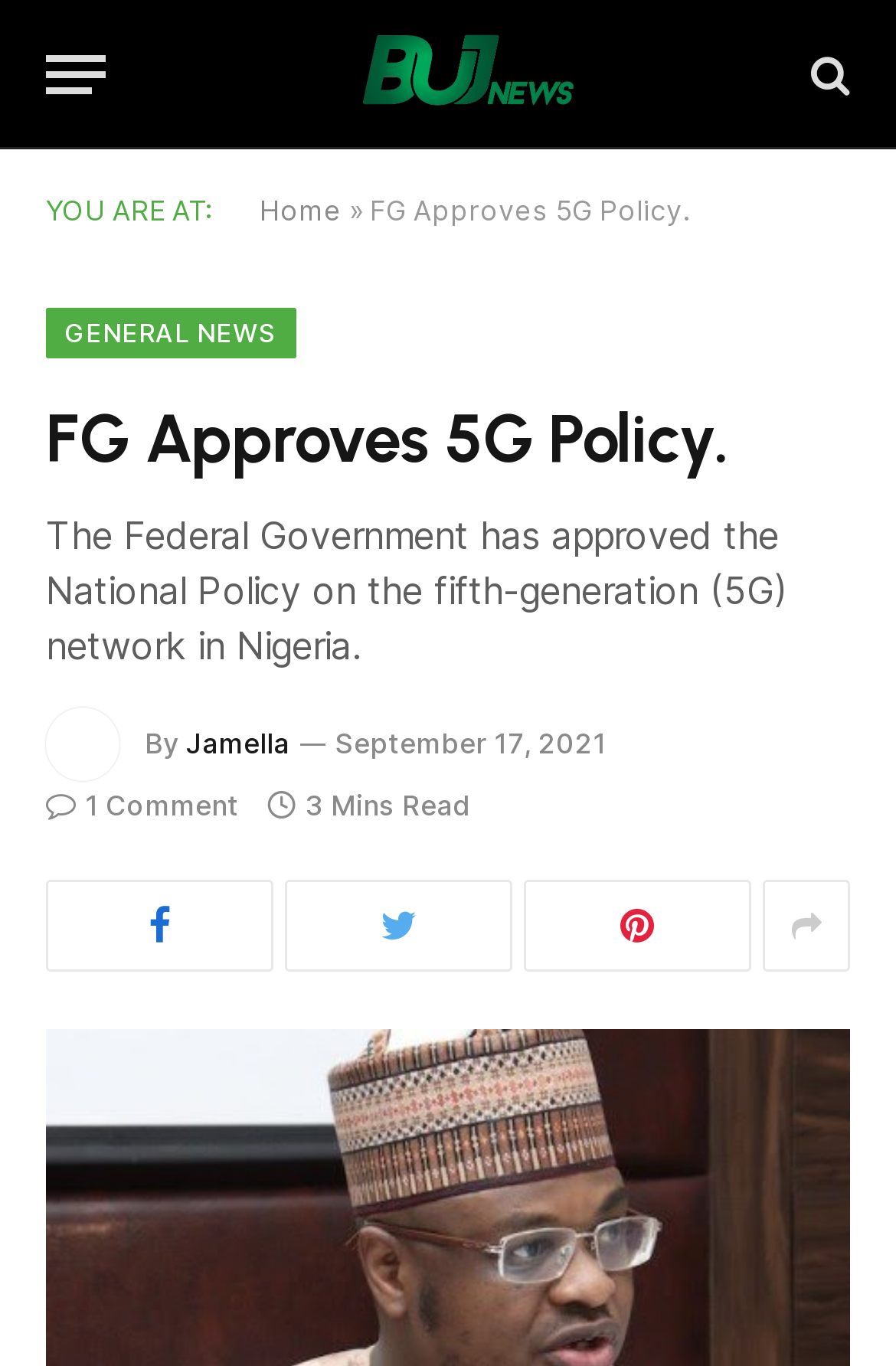Specify the bounding box coordinates for the region that must be clicked to perform the given instruction: "Read the full article".

[0.181, 0.292, 0.949, 0.352]